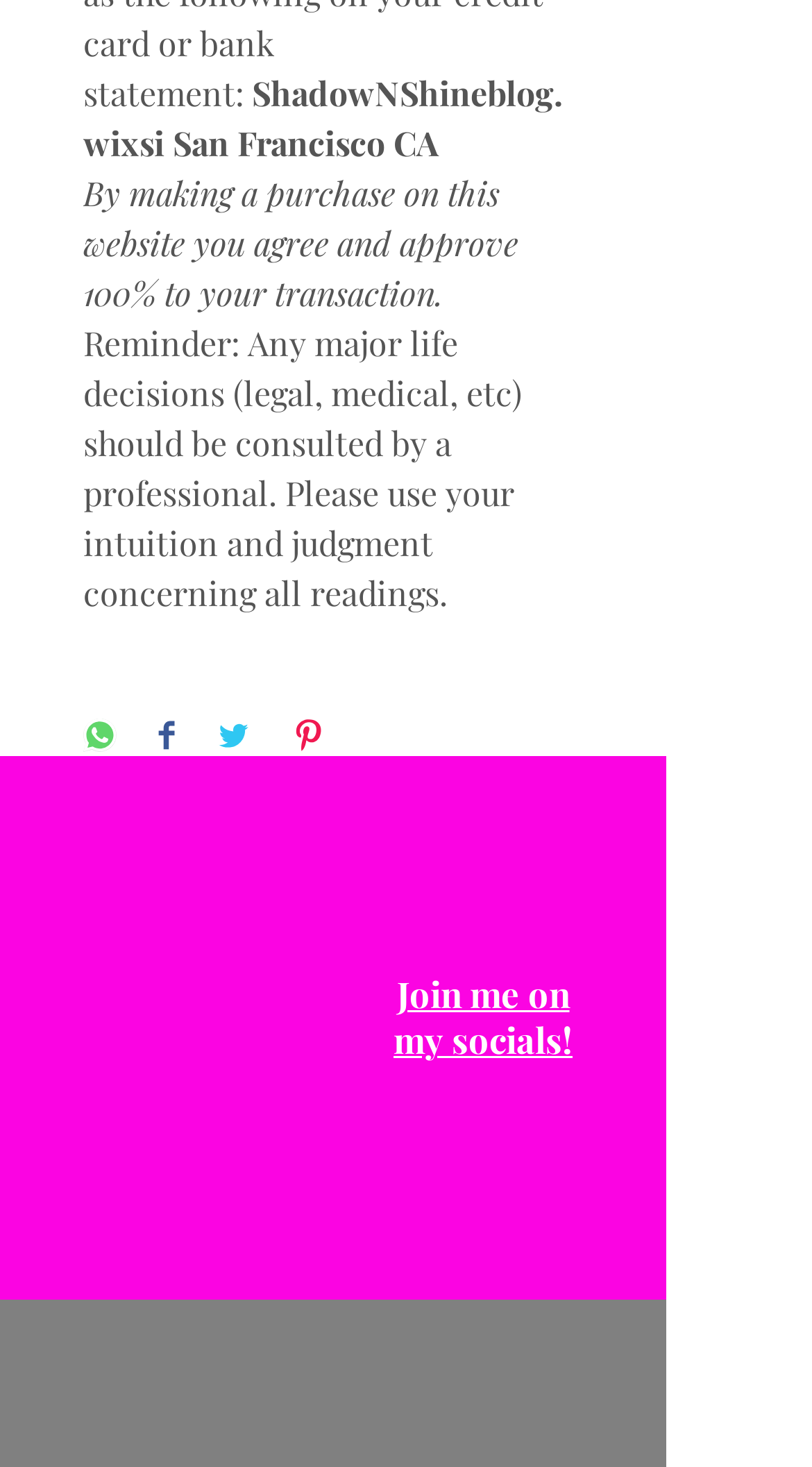Please identify the bounding box coordinates of where to click in order to follow the instruction: "Share on Facebook".

[0.195, 0.49, 0.215, 0.517]